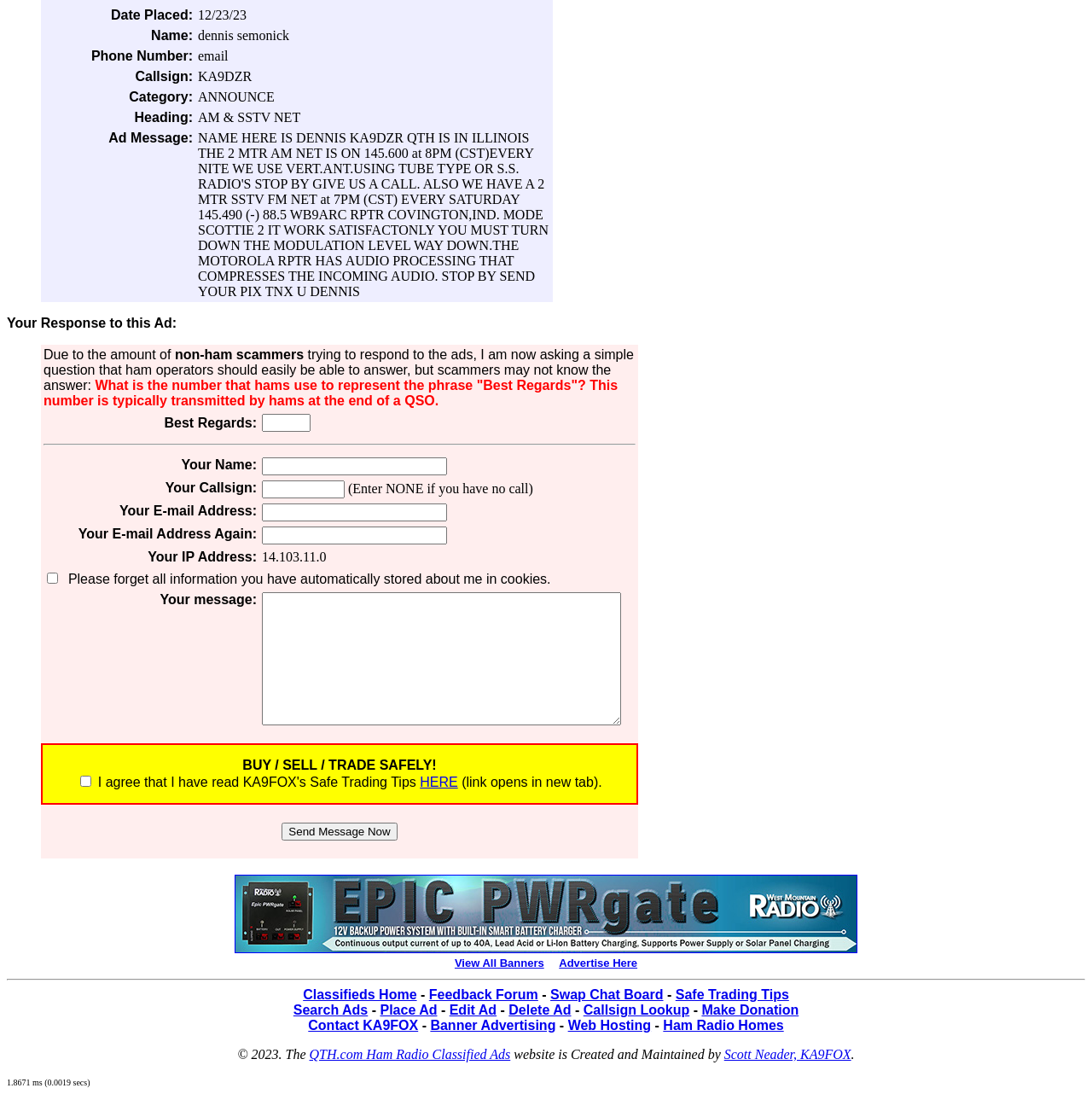Given the following UI element description: "Place Ad", find the bounding box coordinates in the webpage screenshot.

[0.348, 0.917, 0.4, 0.93]